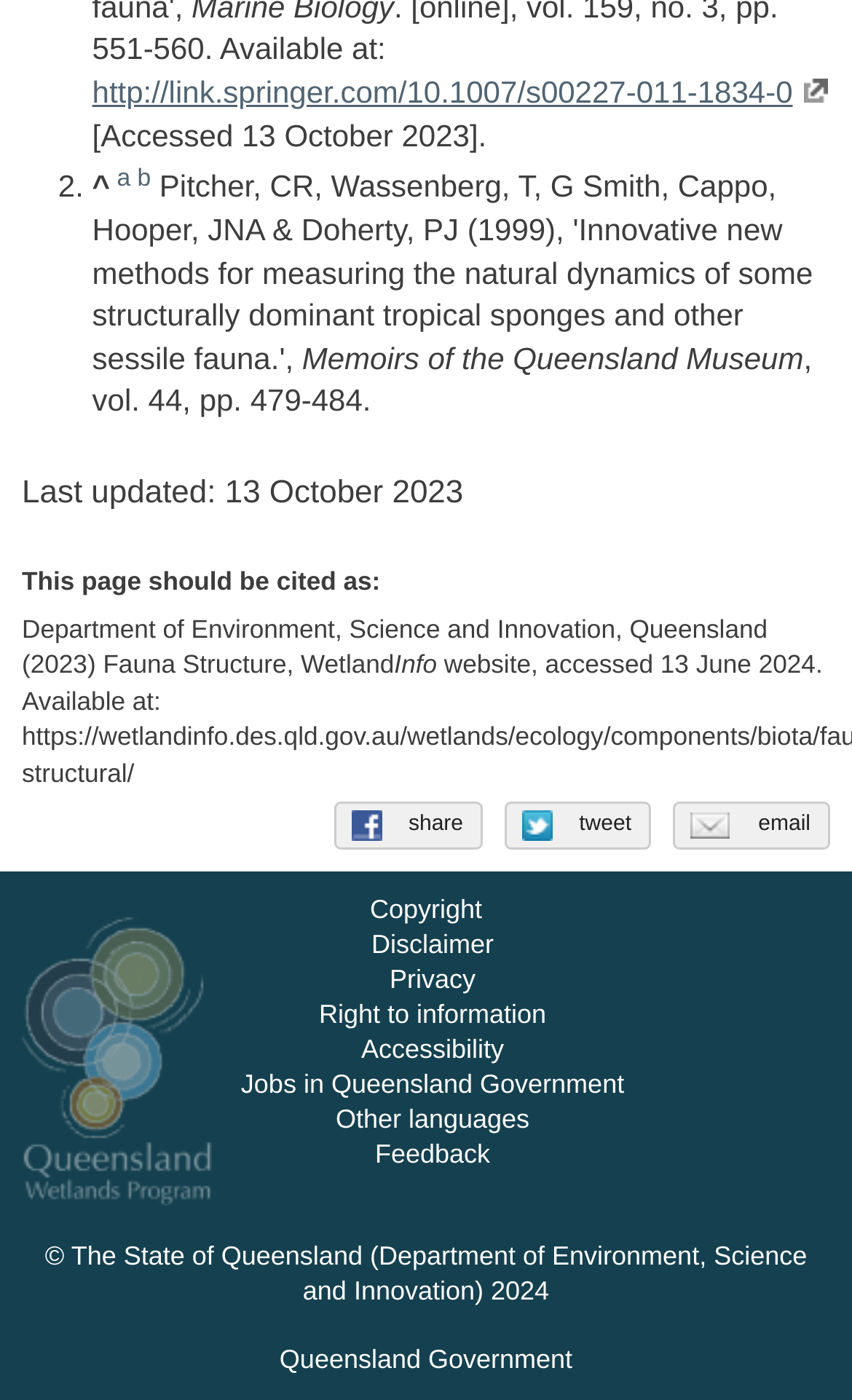Please identify the bounding box coordinates for the region that you need to click to follow this instruction: "Share this page".

[0.392, 0.572, 0.567, 0.607]